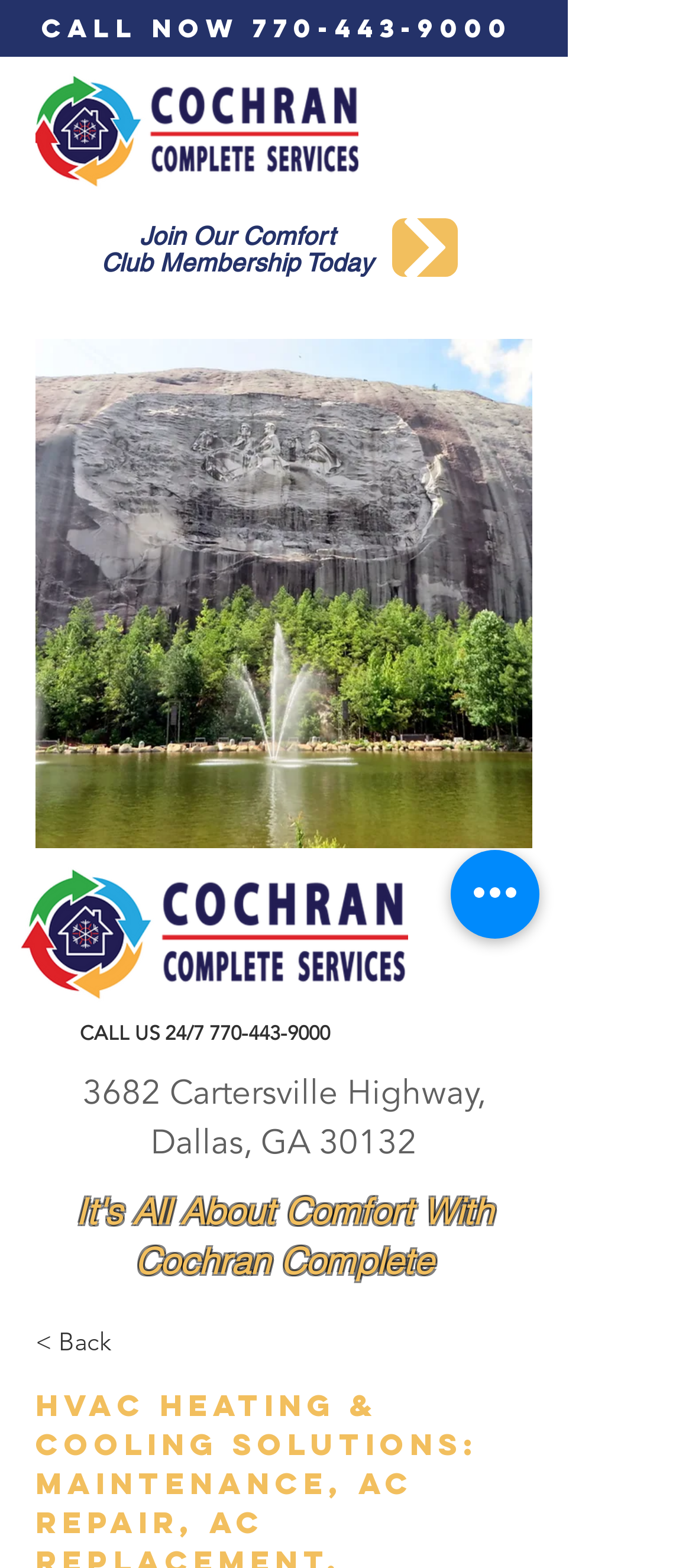Predict the bounding box coordinates of the UI element that matches this description: "aria-label="Quick actions"". The coordinates should be in the format [left, top, right, bottom] with each value between 0 and 1.

[0.651, 0.542, 0.779, 0.599]